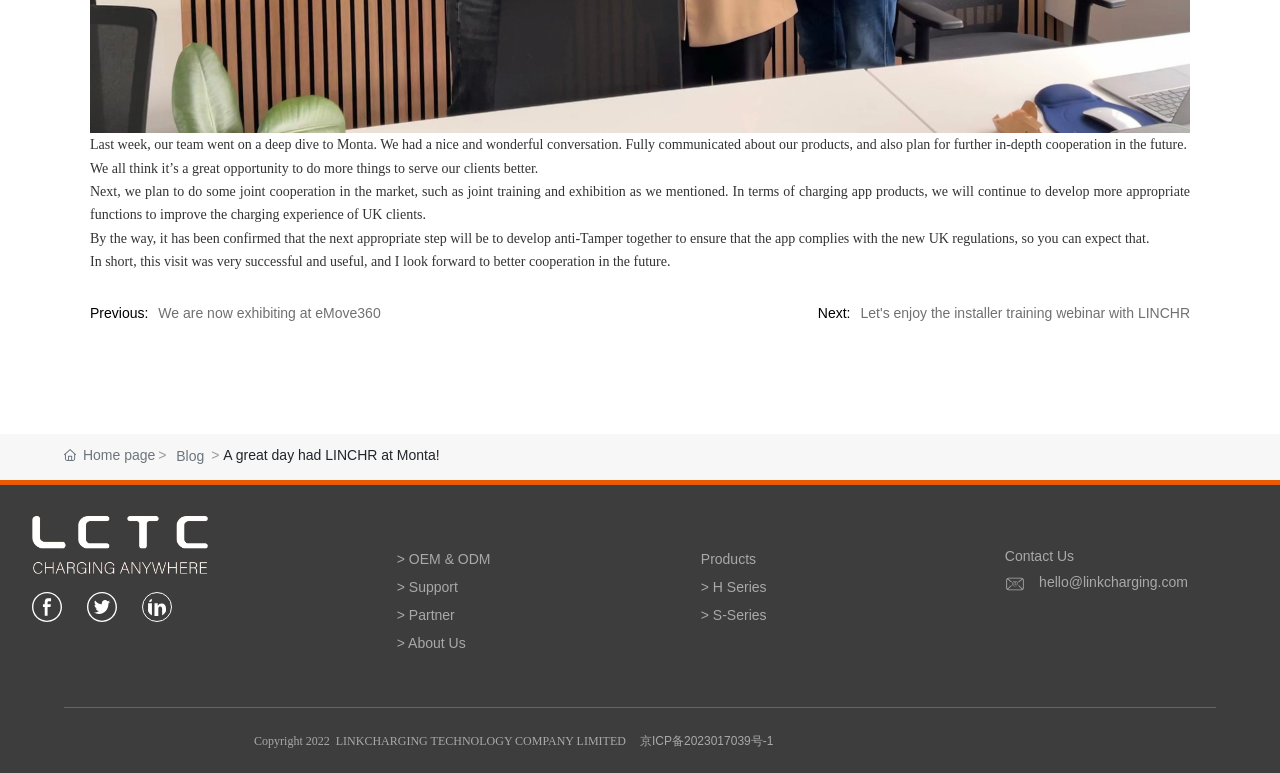Specify the bounding box coordinates of the region I need to click to perform the following instruction: "Check the copyright information". The coordinates must be four float numbers in the range of 0 to 1, i.e., [left, top, right, bottom].

[0.199, 0.949, 0.489, 0.967]